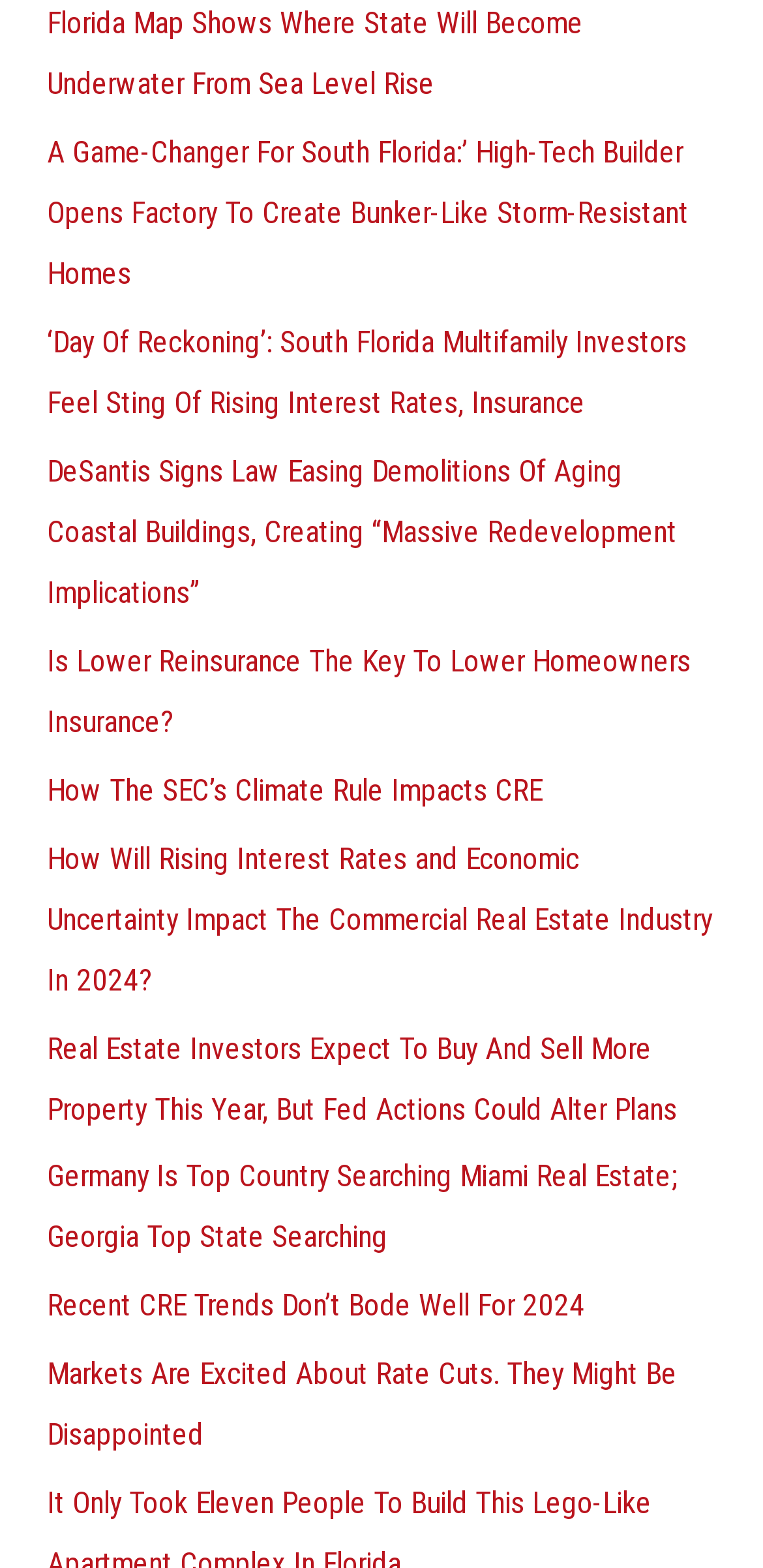Locate the bounding box coordinates of the element that should be clicked to execute the following instruction: "Read about Florida Map Shows Where State Will Become Underwater From Sea Level Rise".

[0.061, 0.004, 0.764, 0.065]